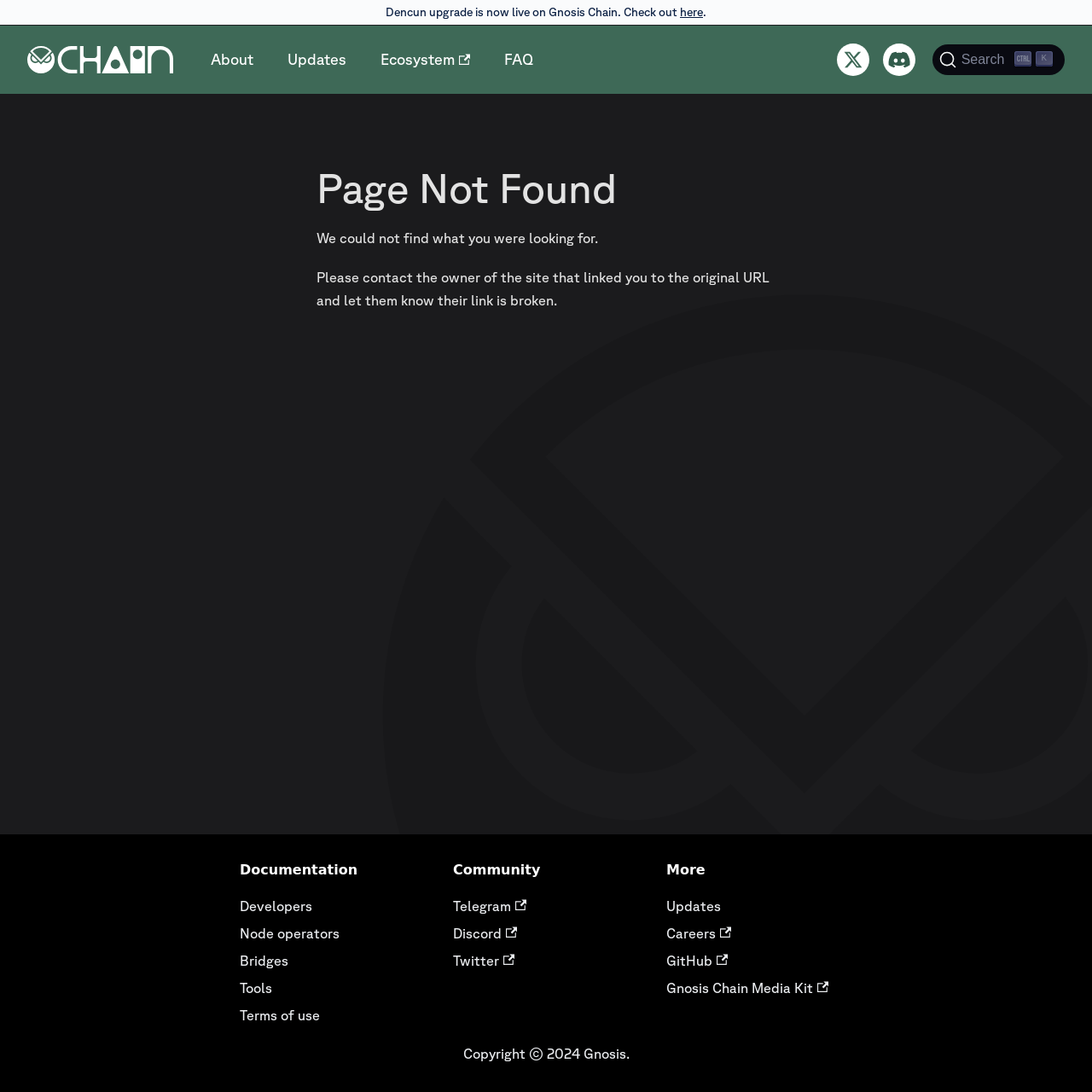Give the bounding box coordinates for the element described as: "Terms of use".

[0.22, 0.922, 0.293, 0.936]